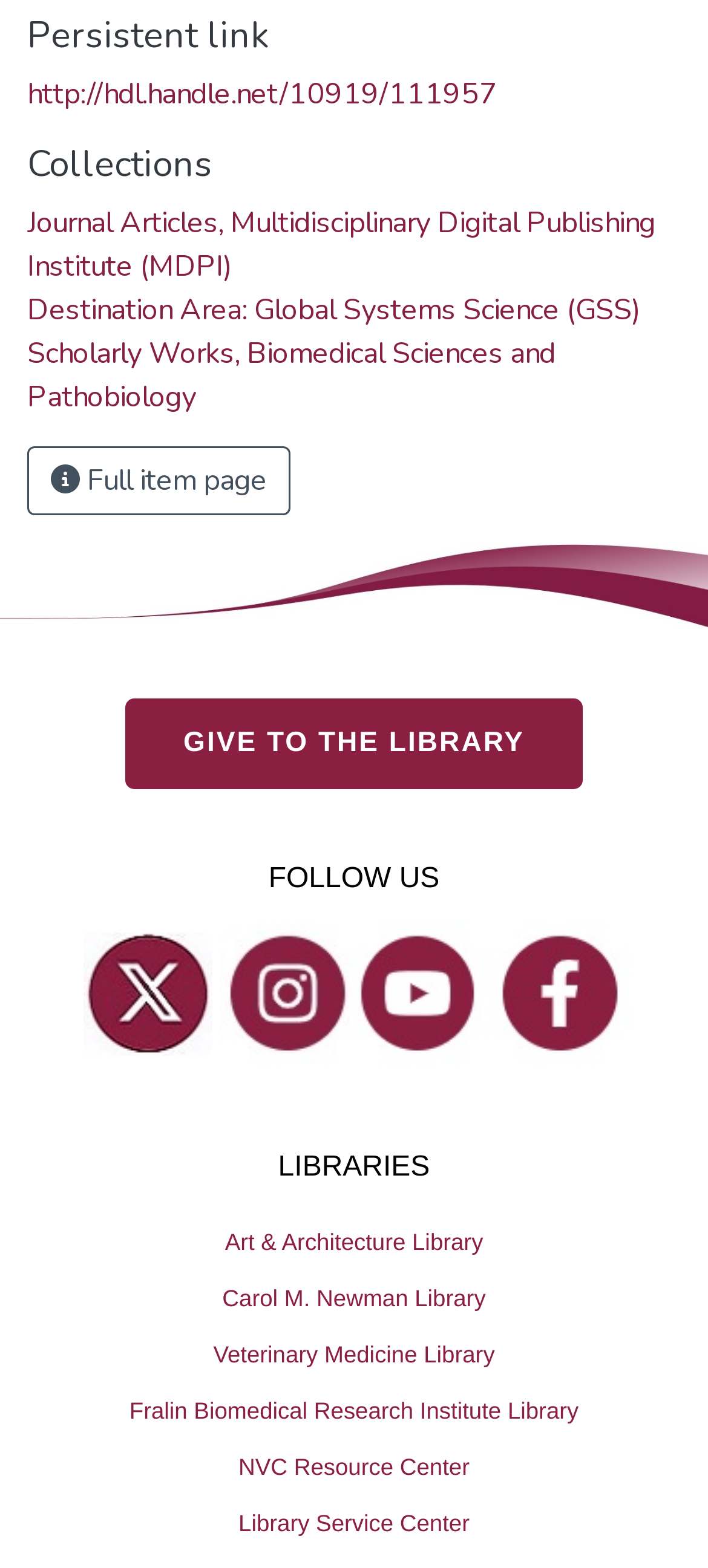Please give the bounding box coordinates of the area that should be clicked to fulfill the following instruction: "check the date of Nov 2023". The coordinates should be in the format of four float numbers from 0 to 1, i.e., [left, top, right, bottom].

None